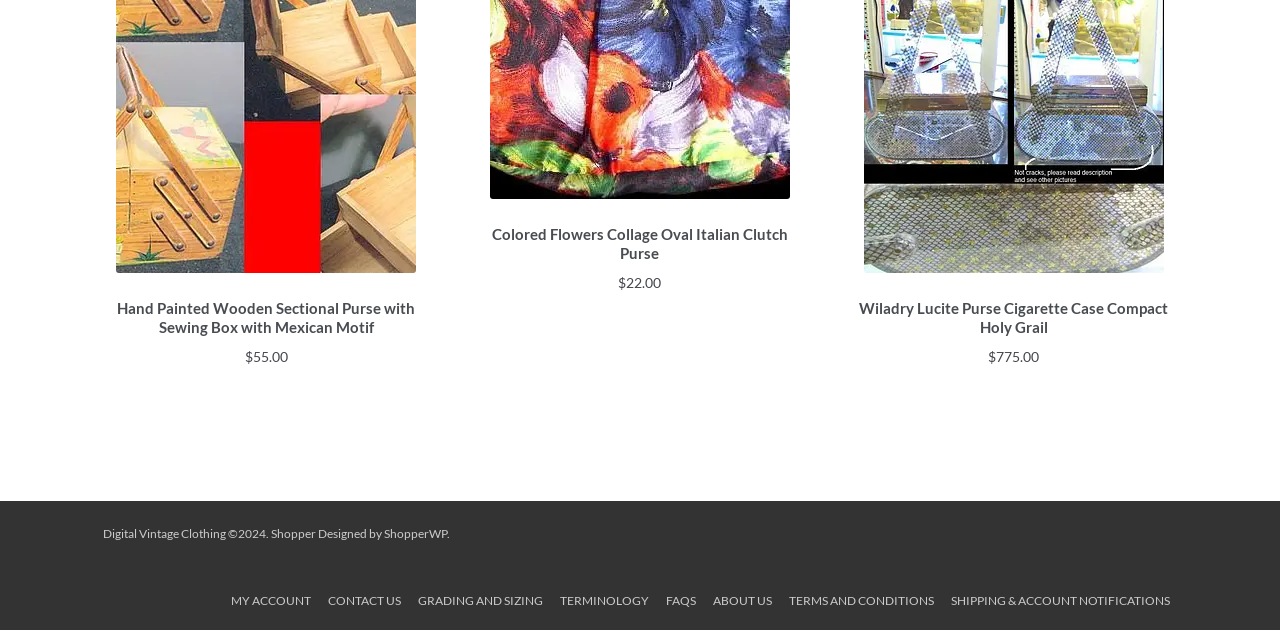Kindly provide the bounding box coordinates of the section you need to click on to fulfill the given instruction: "View Colored Flowers Collage Oval Italian Clutch Purse details".

[0.628, 0.266, 0.883, 0.32]